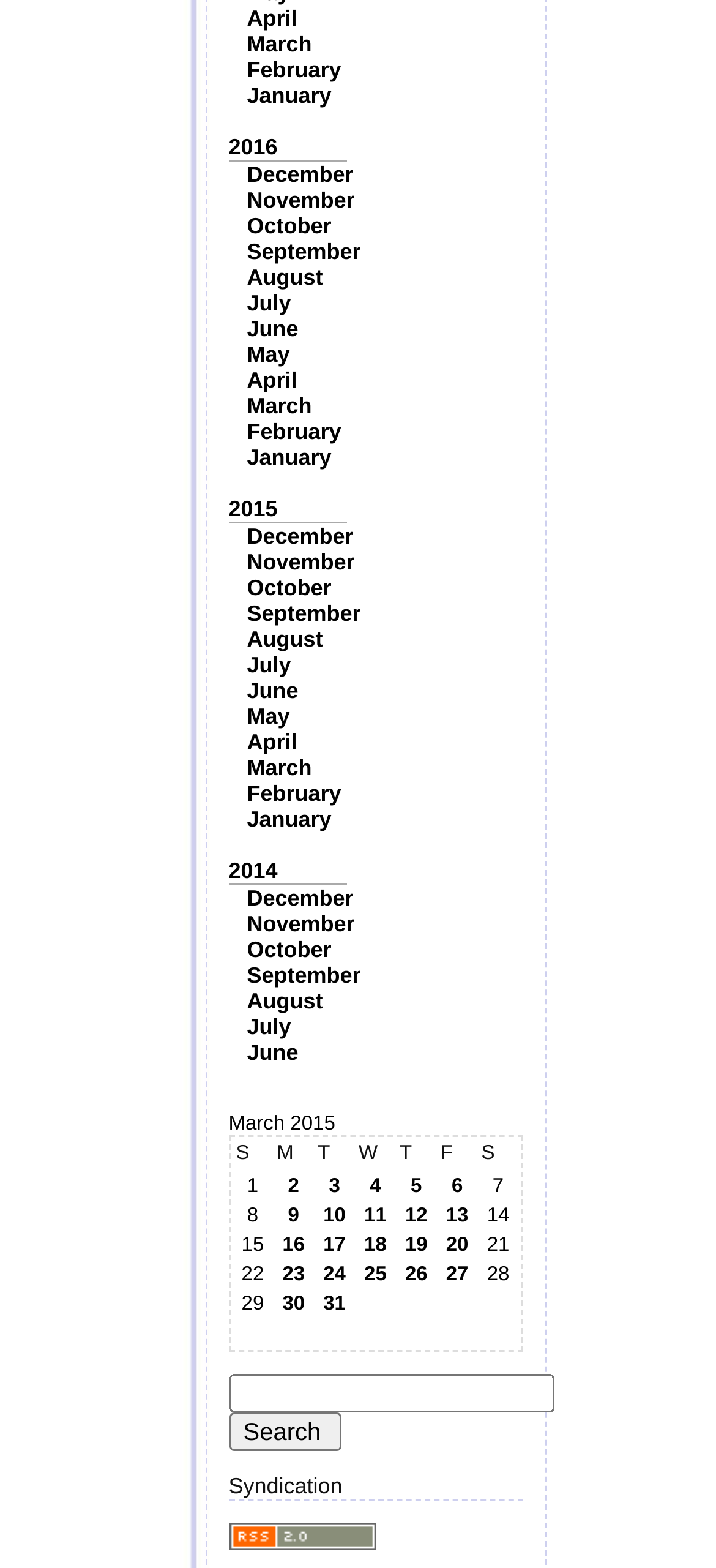What is the earliest year listed?
Kindly offer a detailed explanation using the data available in the image.

By examining the links on the webpage, I found that the earliest year listed is 2014, which is located at the bottom of the page.